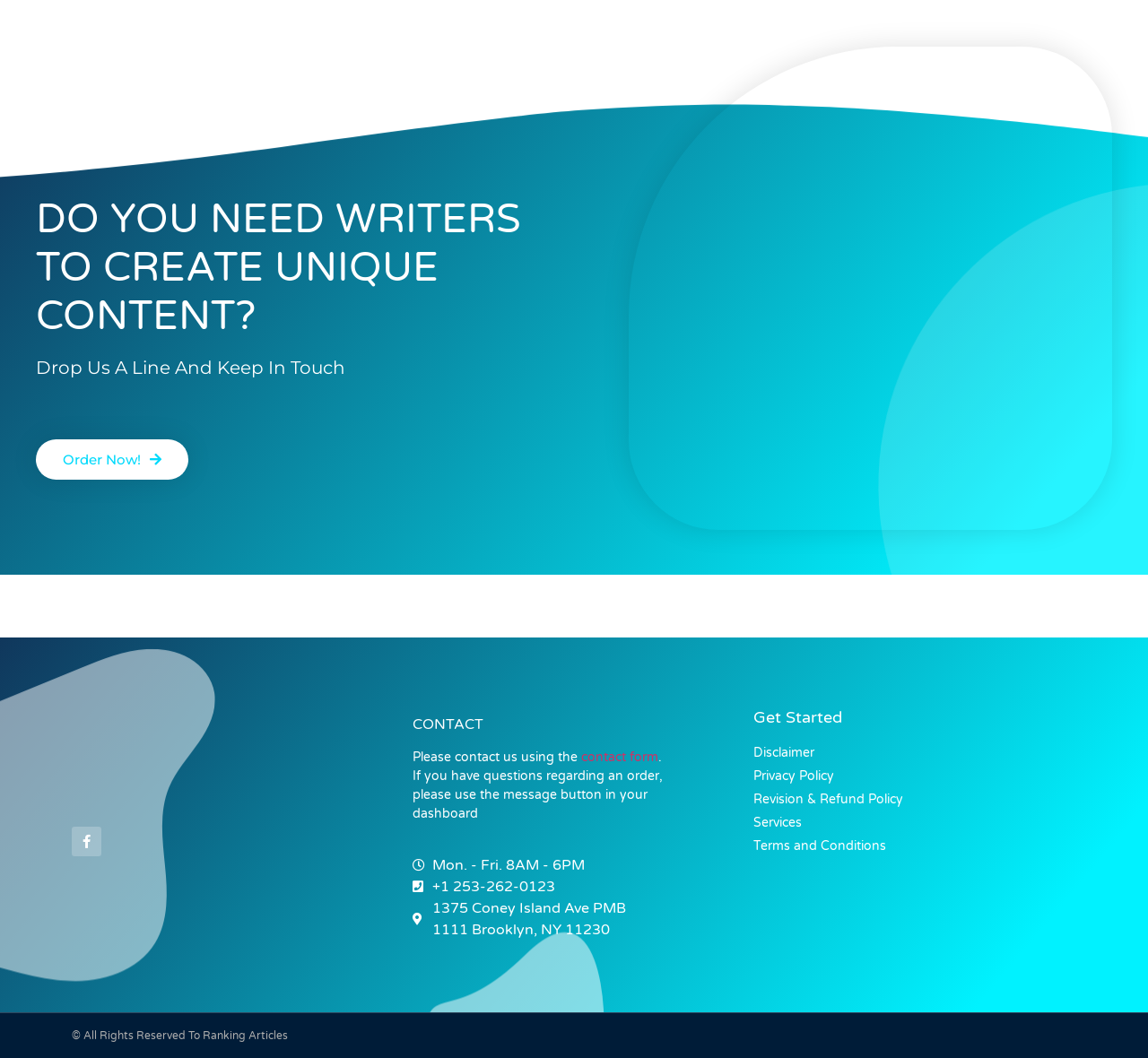Can you specify the bounding box coordinates for the region that should be clicked to fulfill this instruction: "Get started with our services".

[0.656, 0.671, 0.937, 0.686]